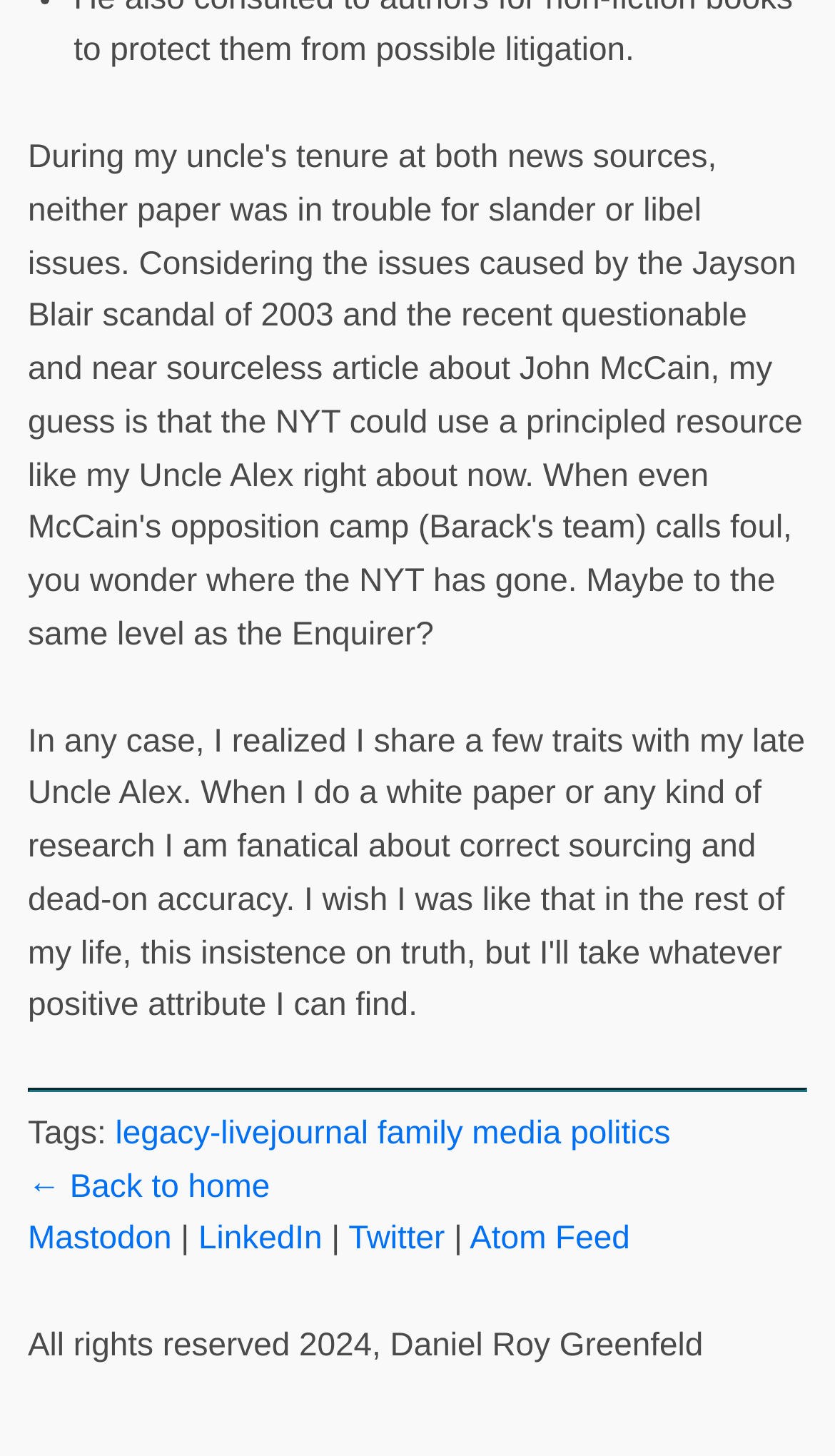Please answer the following question using a single word or phrase: 
What is the year of copyright?

2024